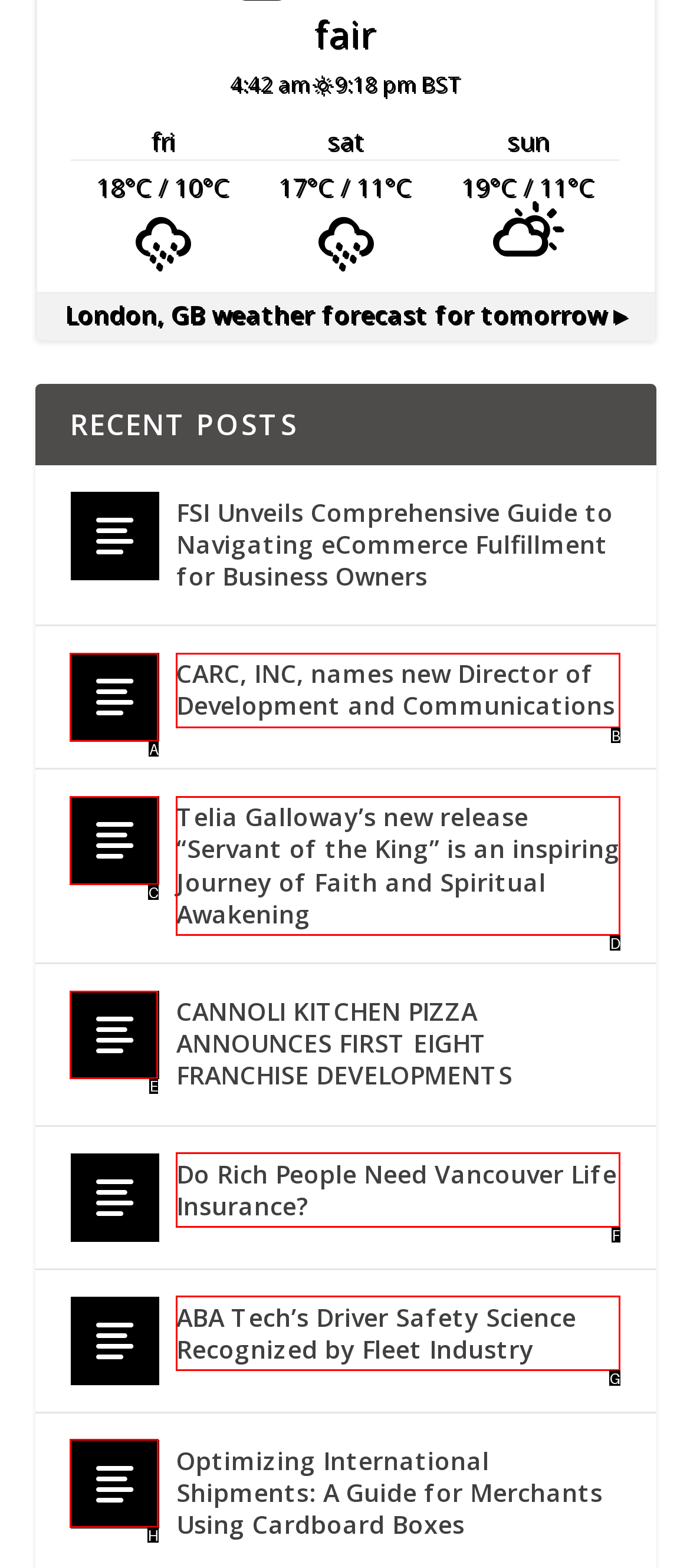Specify which HTML element I should click to complete this instruction: Explore the news about CANNOLI KITCHEN PIZZA ANNOUNCES FIRST EIGHT FRANCHISE DEVELOPMENTS Answer with the letter of the relevant option.

E